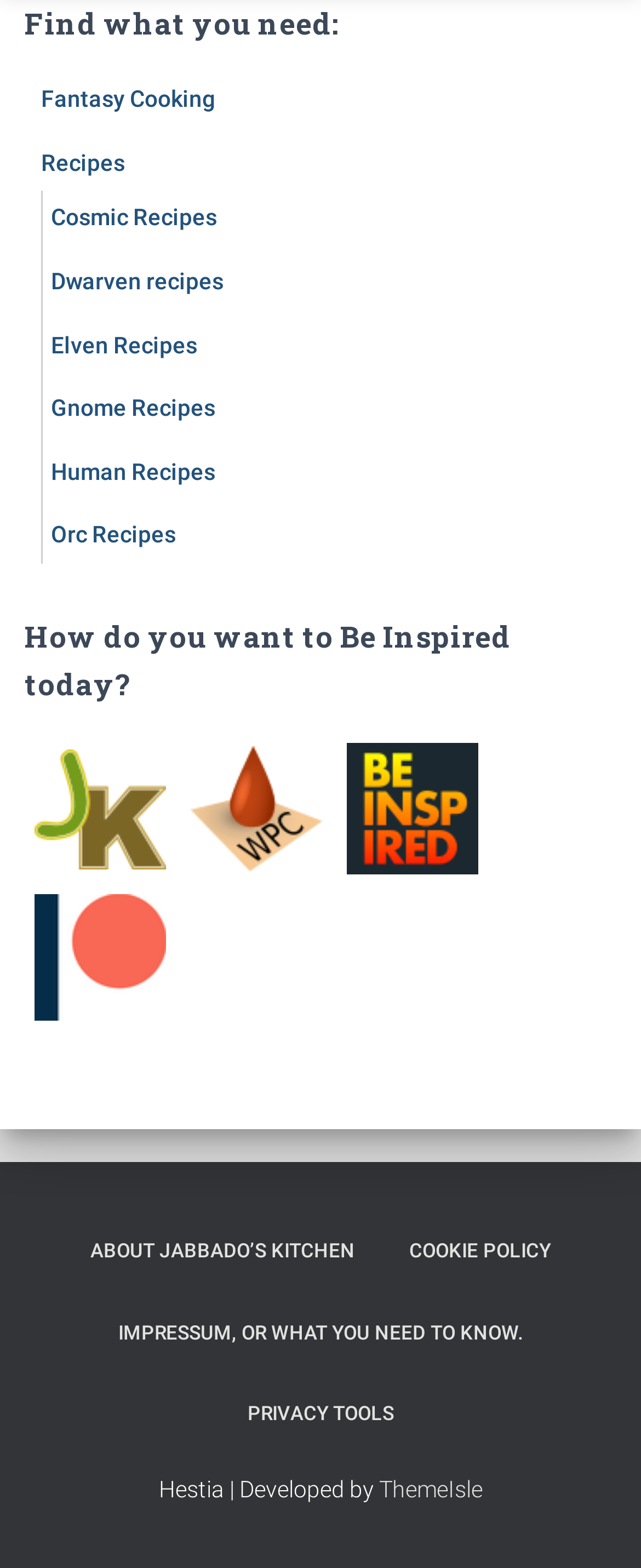Using the provided description alt="Be Inspired with Dominic", find the bounding box coordinates for the UI element. Provide the coordinates in (top-left x, top-left y, bottom-right x, bottom-right y) format, ensuring all values are between 0 and 1.

[0.526, 0.506, 0.762, 0.523]